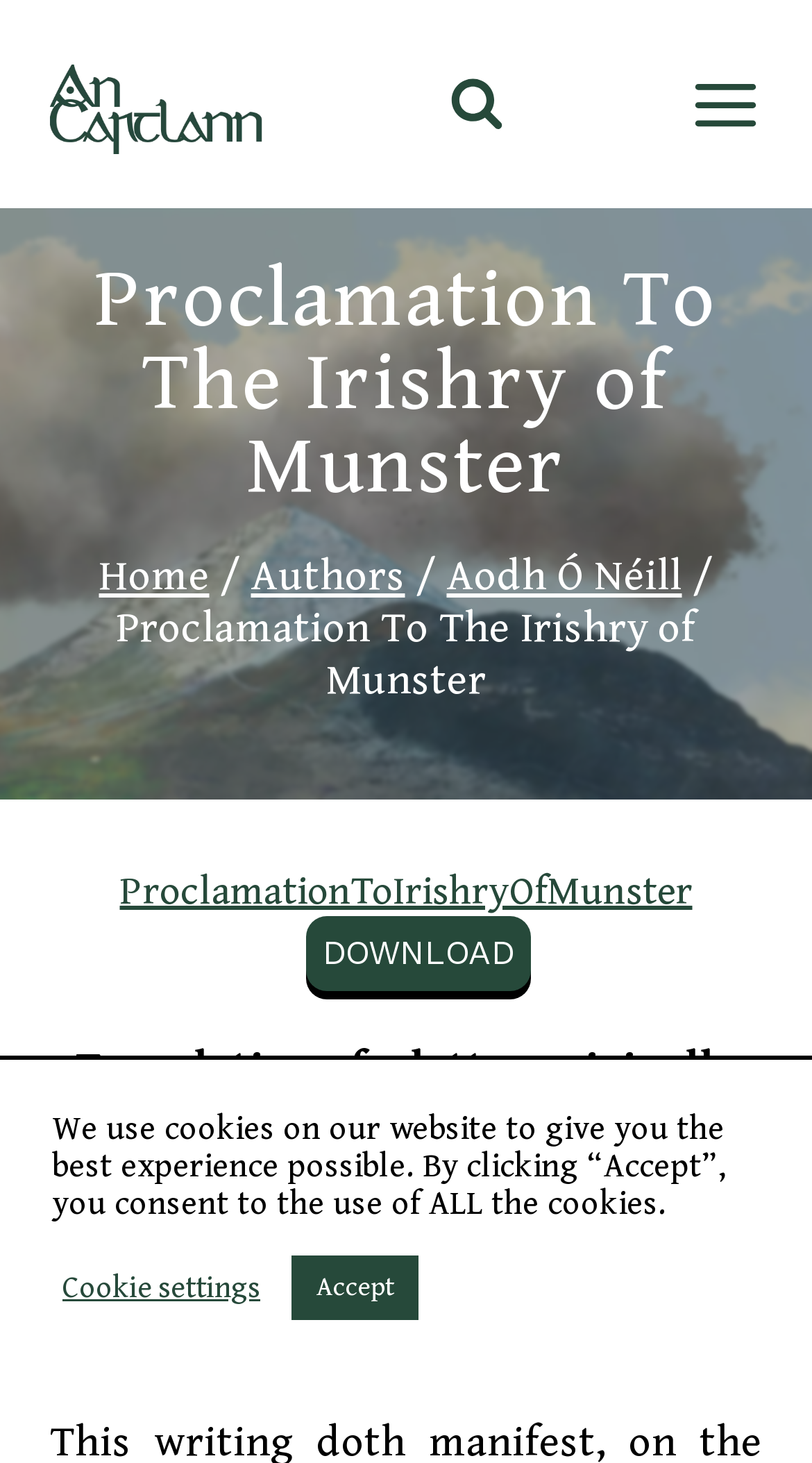Locate the UI element described by Toggle Menu and provide its bounding box coordinates. Use the format (top-left x, top-left y, bottom-right x, bottom-right y) with all values as floating point numbers between 0 and 1.

[0.828, 0.046, 0.938, 0.096]